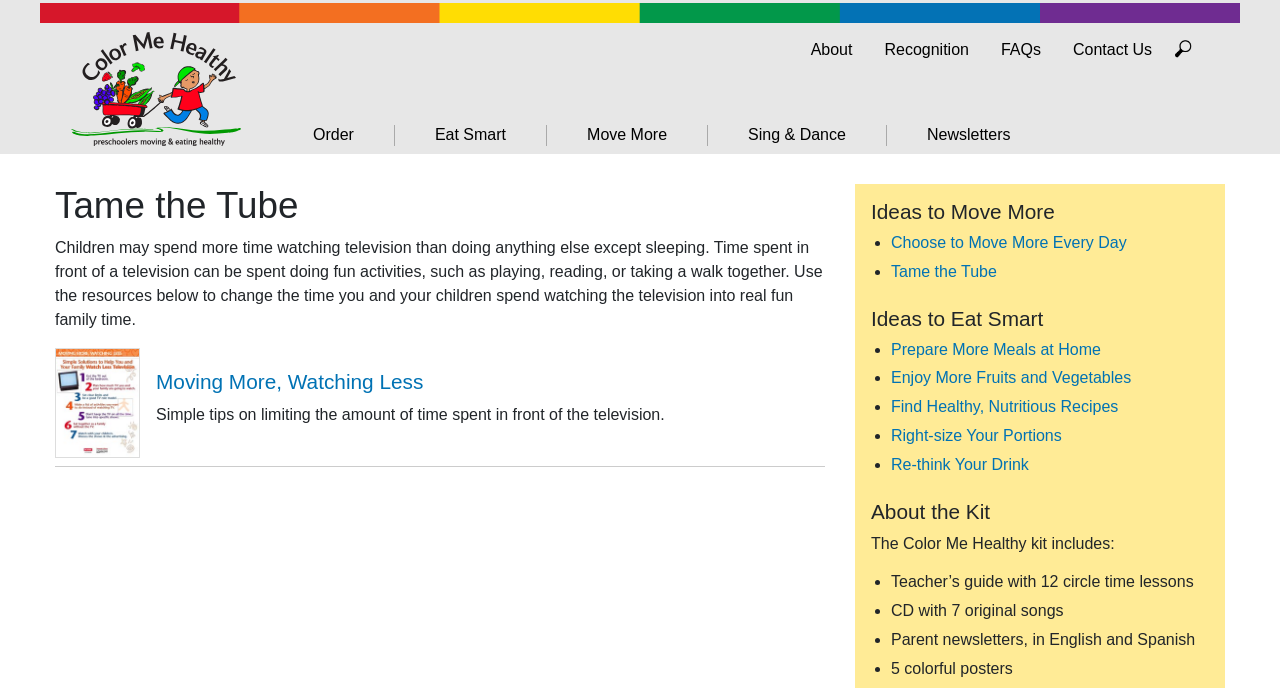Please identify the bounding box coordinates of the clickable area that will fulfill the following instruction: "Click the 'Eat Smart' link". The coordinates should be in the format of four float numbers between 0 and 1, i.e., [left, top, right, bottom].

[0.309, 0.182, 0.427, 0.212]